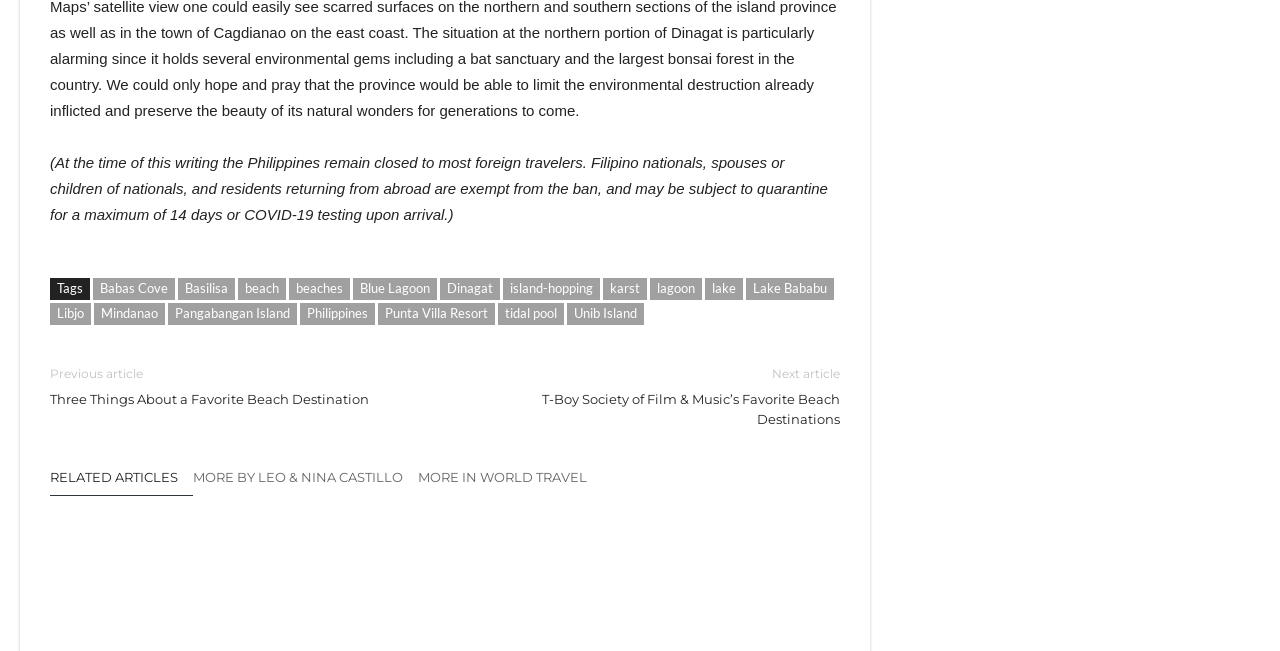Extract the bounding box coordinates of the UI element described: "Related Articles". Provide the coordinates in the format [left, top, right, bottom] with values ranging from 0 to 1.

[0.039, 0.721, 0.151, 0.764]